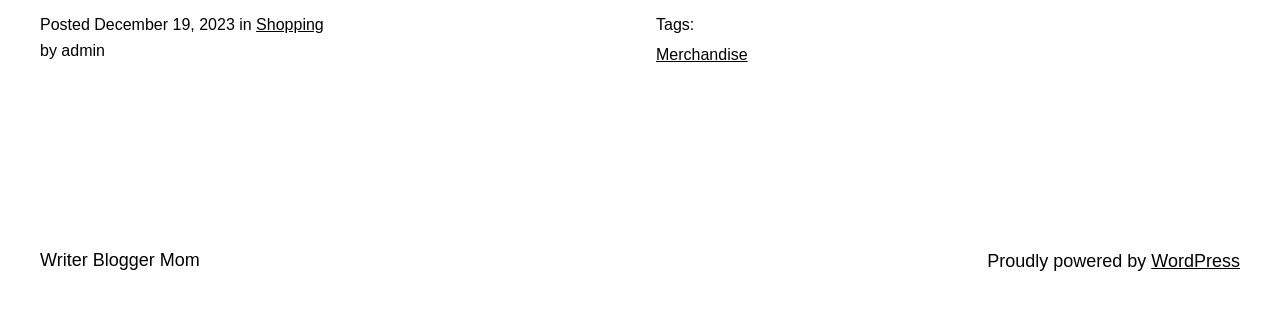What category is the post in?
Refer to the image and respond with a one-word or short-phrase answer.

Shopping